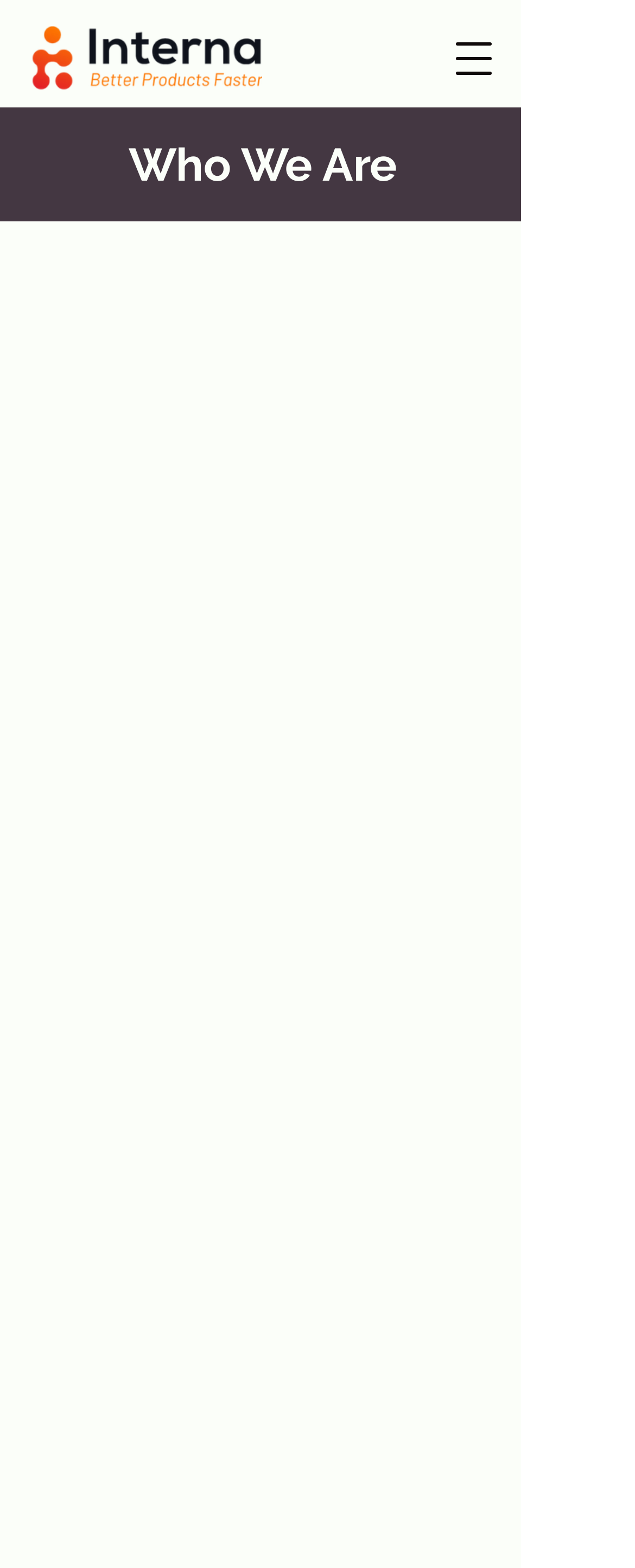What can you do if you are interested in hiring an expert consultant?
Using the image, answer in one word or phrase.

Contact us